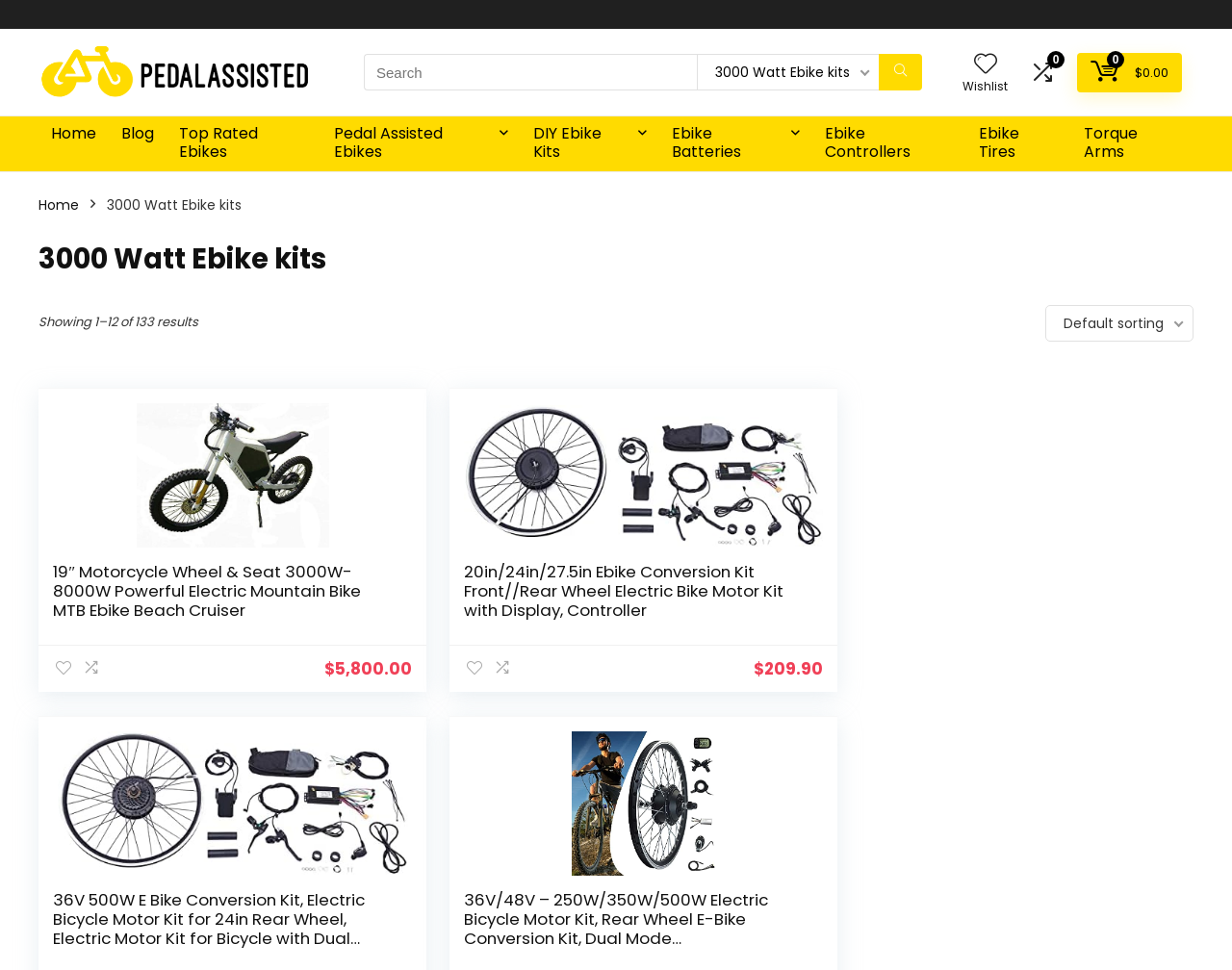Identify the bounding box coordinates of the element to click to follow this instruction: 'View pedal assisted ebikes'. Ensure the coordinates are four float values between 0 and 1, provided as [left, top, right, bottom].

[0.261, 0.12, 0.423, 0.177]